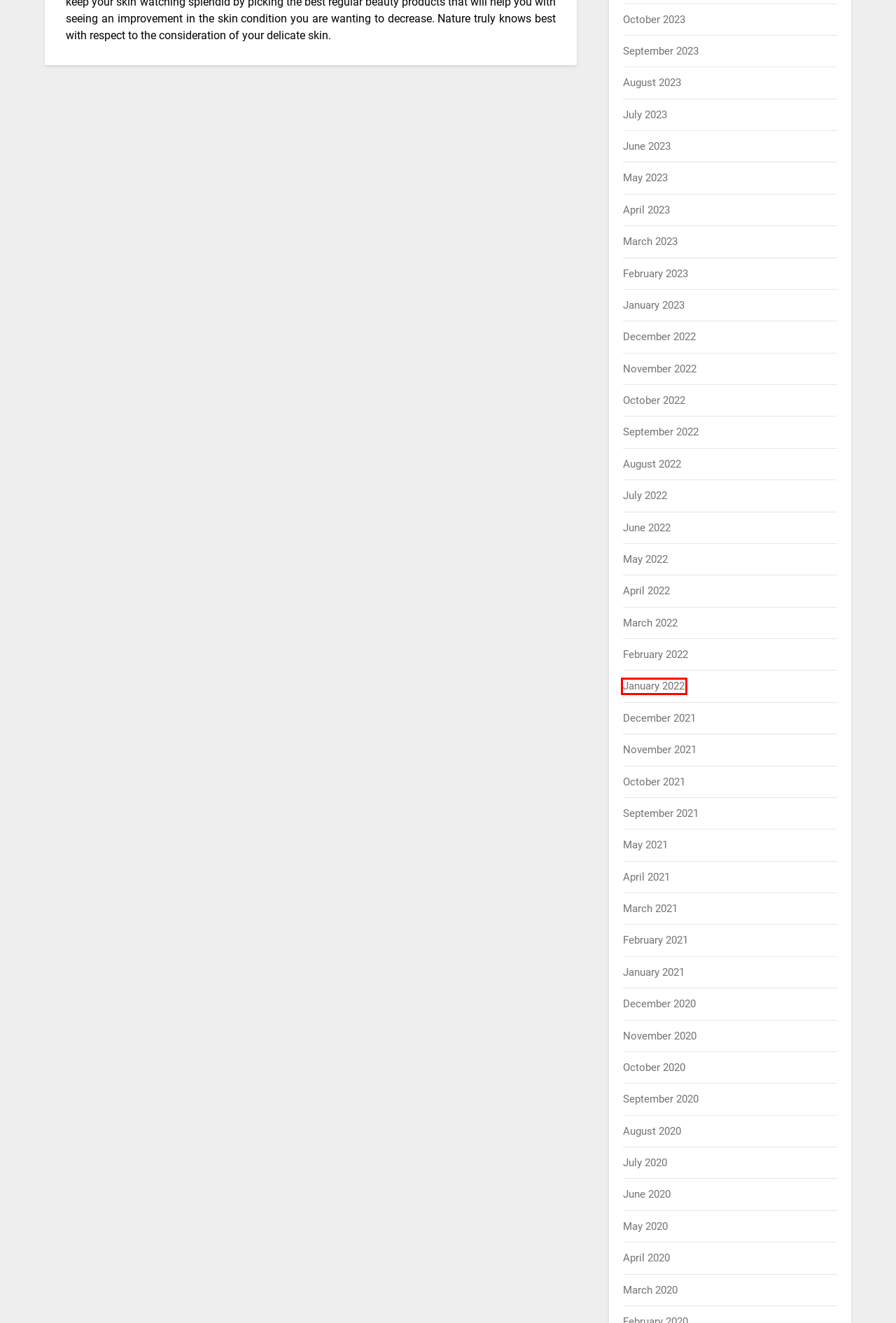You have been given a screenshot of a webpage with a red bounding box around a UI element. Select the most appropriate webpage description for the new webpage that appears after clicking the element within the red bounding box. The choices are:
A. January 2022 – Advance Forioa
B. March 2021 – Advance Forioa
C. September 2021 – Advance Forioa
D. April 2020 – Advance Forioa
E. June 2020 – Advance Forioa
F. July 2023 – Advance Forioa
G. May 2021 – Advance Forioa
H. October 2023 – Advance Forioa

A